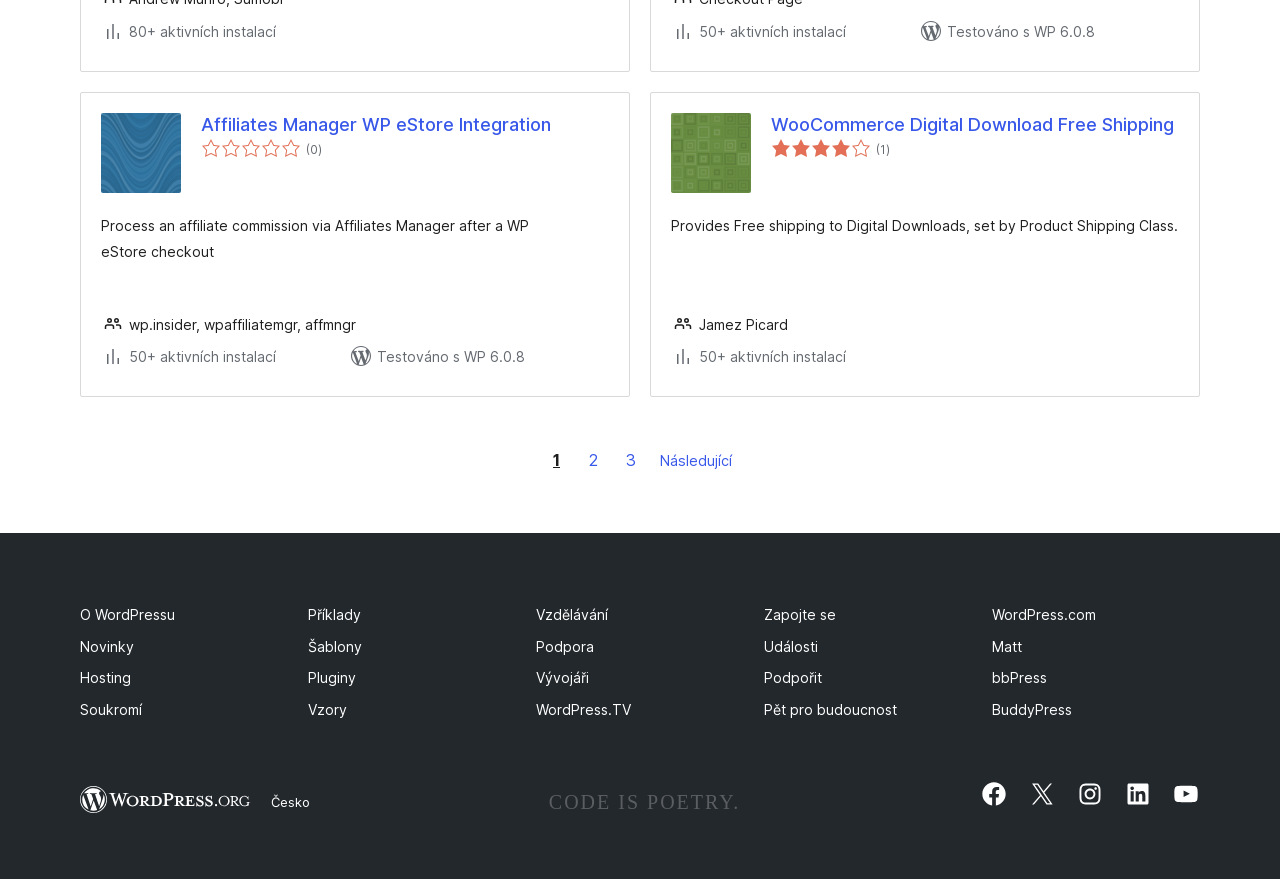Find the bounding box coordinates of the element you need to click on to perform this action: 'Navigate to the 'Příspěvky' page'. The coordinates should be represented by four float values between 0 and 1, in the format [left, top, right, bottom].

[0.125, 0.475, 0.875, 0.55]